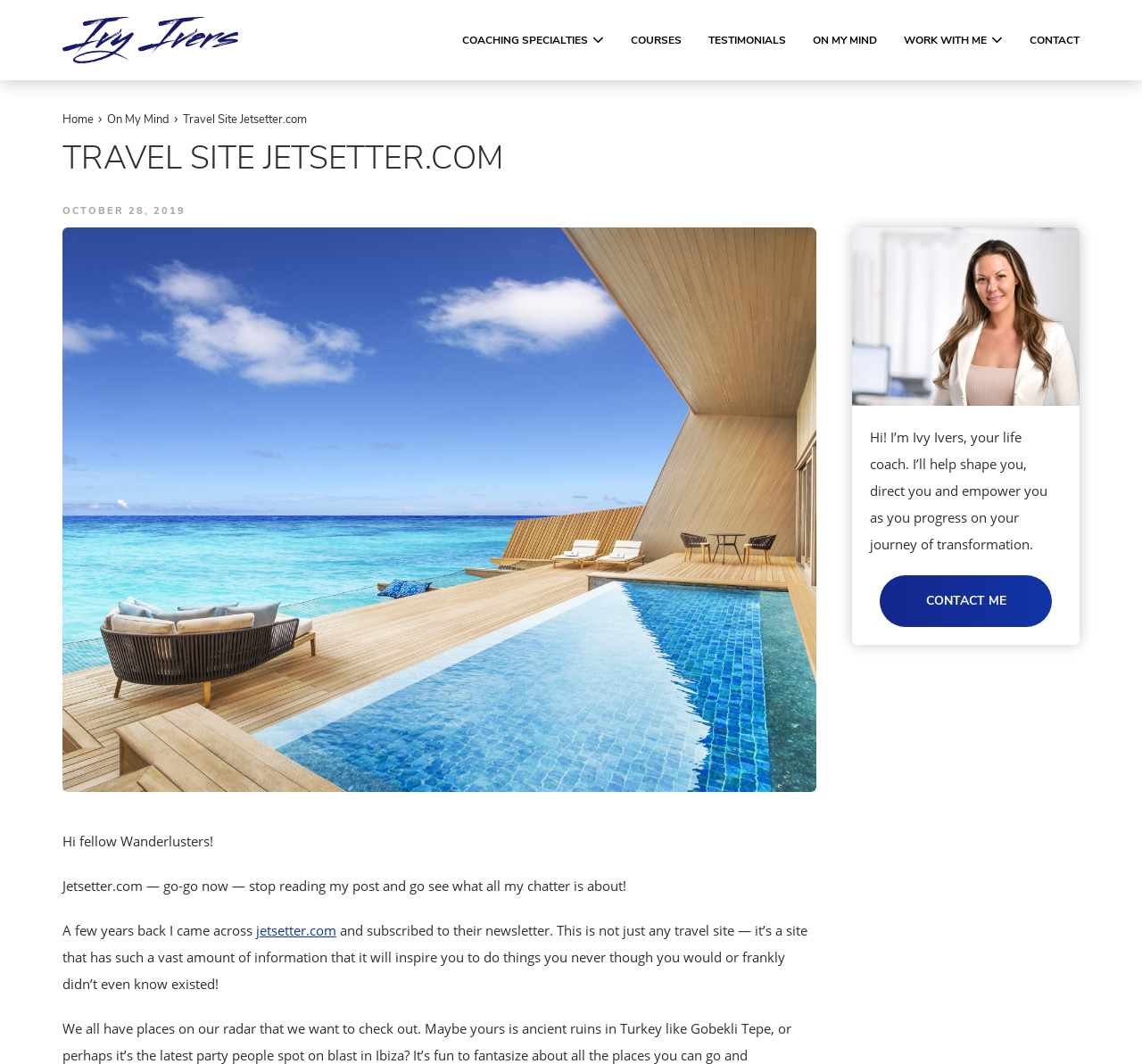Locate the bounding box coordinates of the clickable region to complete the following instruction: "Check out Jetsetter.com."

[0.224, 0.866, 0.295, 0.883]